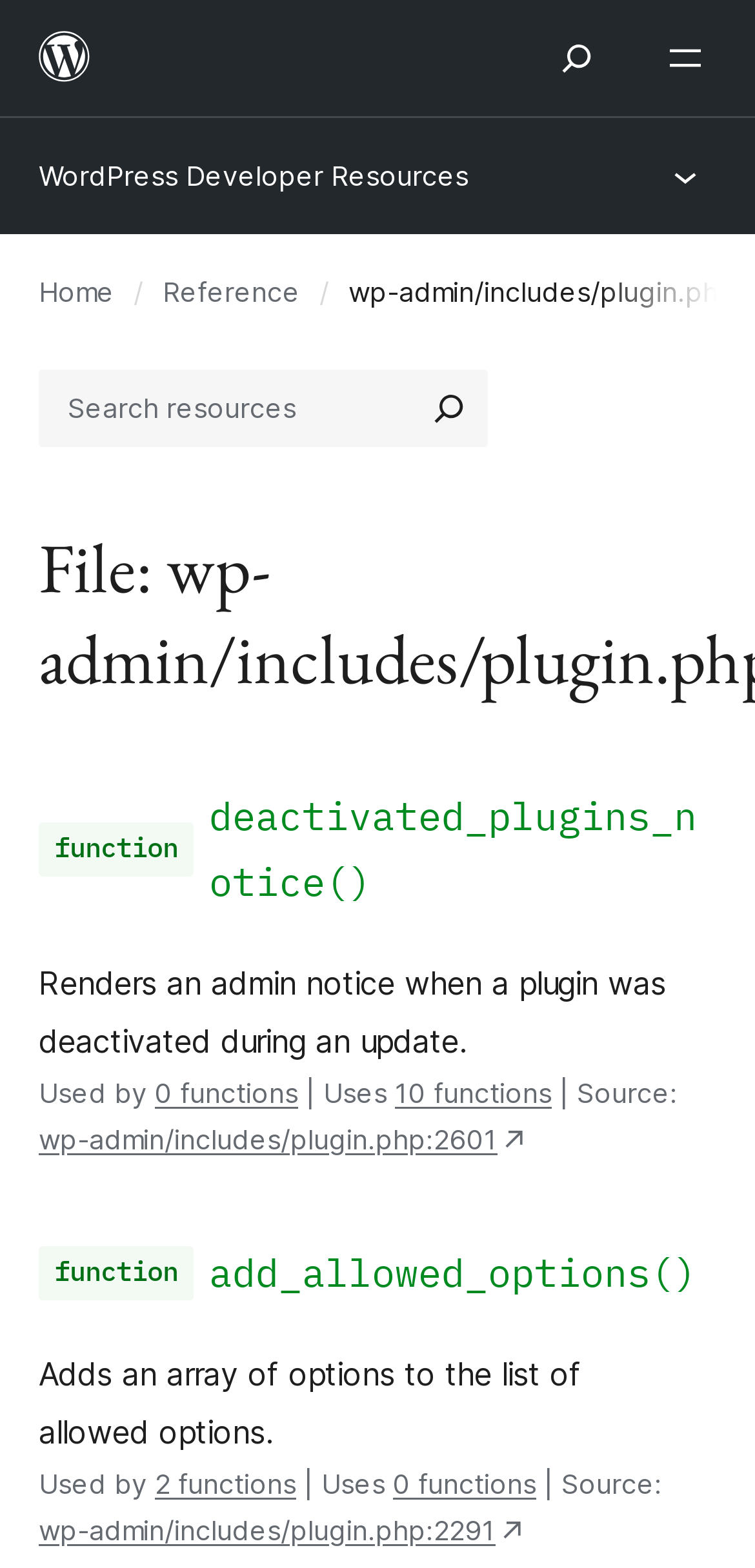What is the name of the file described on this page?
Provide a one-word or short-phrase answer based on the image.

wp-admin/includes/plugin.php